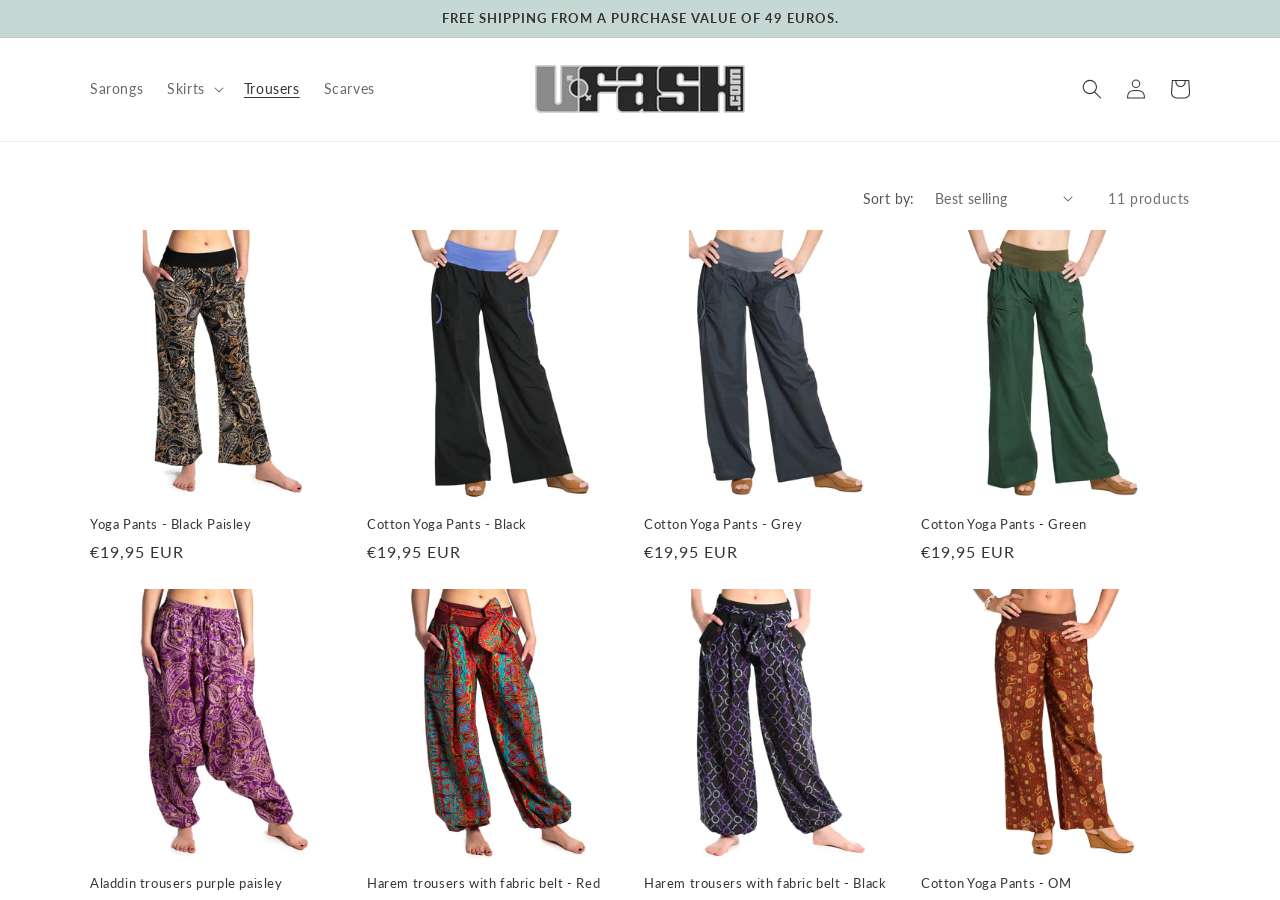What types of pants are available on this webpage?
Based on the screenshot, give a detailed explanation to answer the question.

The webpage displays various types of pants, including Aladdin trousers, Harem trousers, and Yoga pants, which can be inferred from the product images and headings on the webpage.